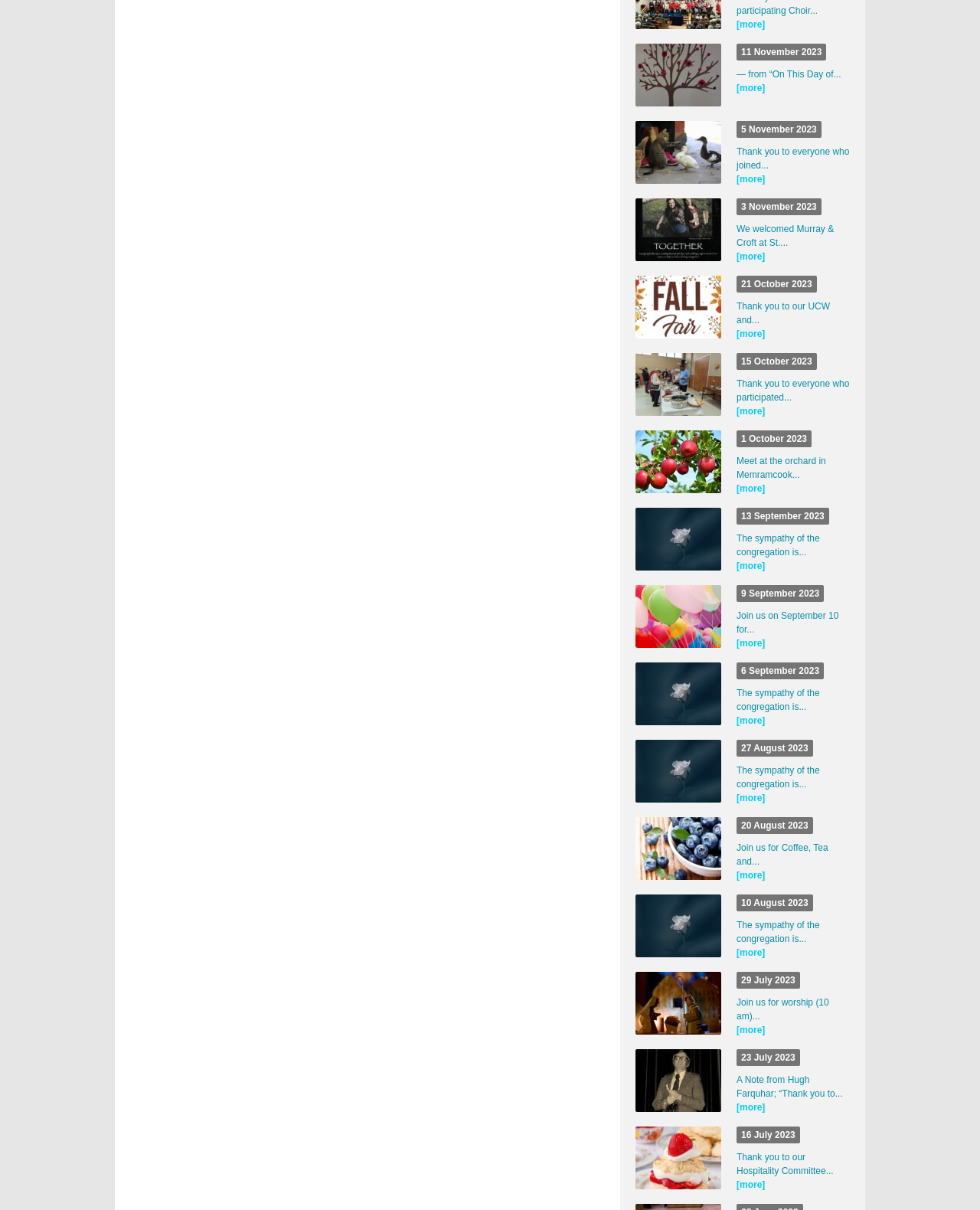Give a succinct answer to this question in a single word or phrase: 
What is the text above the 'Blessing of the Animals' image?

Thank you to everyone who joined...